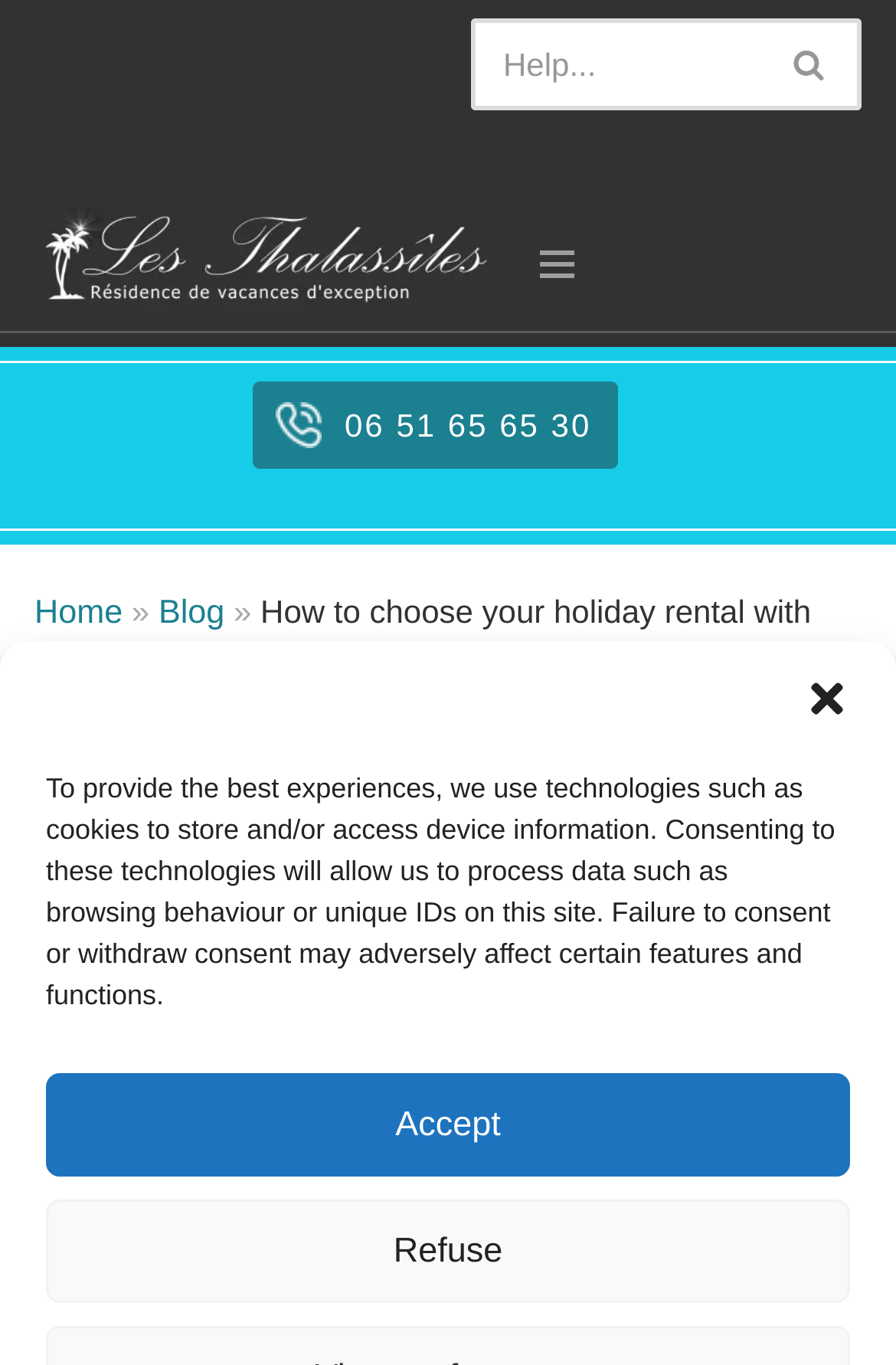Give the bounding box coordinates for the element described as: "parent_node: Search for... aria-label="Search"".

[0.846, 0.013, 0.962, 0.081]